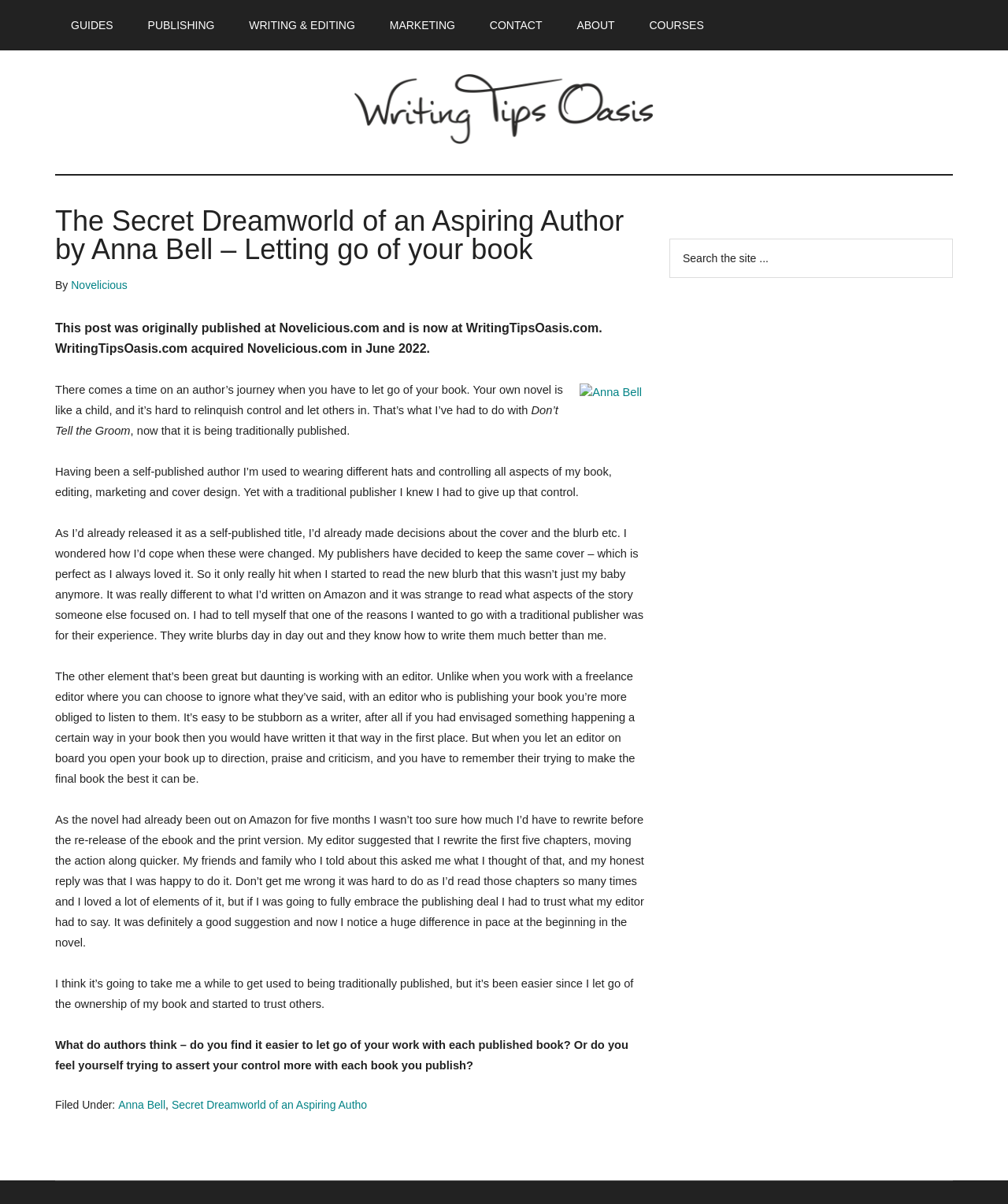What is the name of the website? Analyze the screenshot and reply with just one word or a short phrase.

Writing Tips Oasis